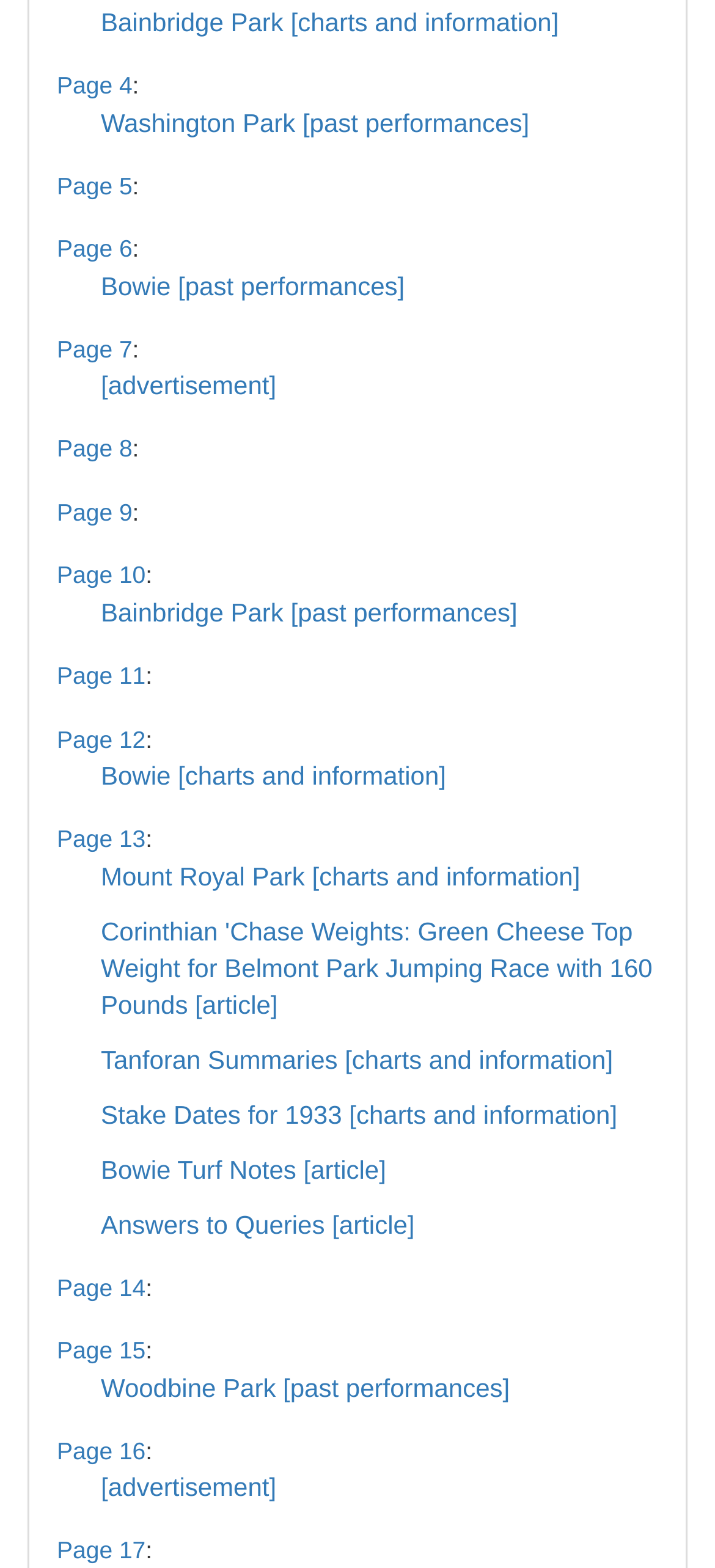What is the name of the park with charts and information?
Answer the question with a thorough and detailed explanation.

By examining the links on the webpage, I found that 'Bainbridge Park [charts and information]' is a link that suggests it provides charts and information about Bainbridge Park.